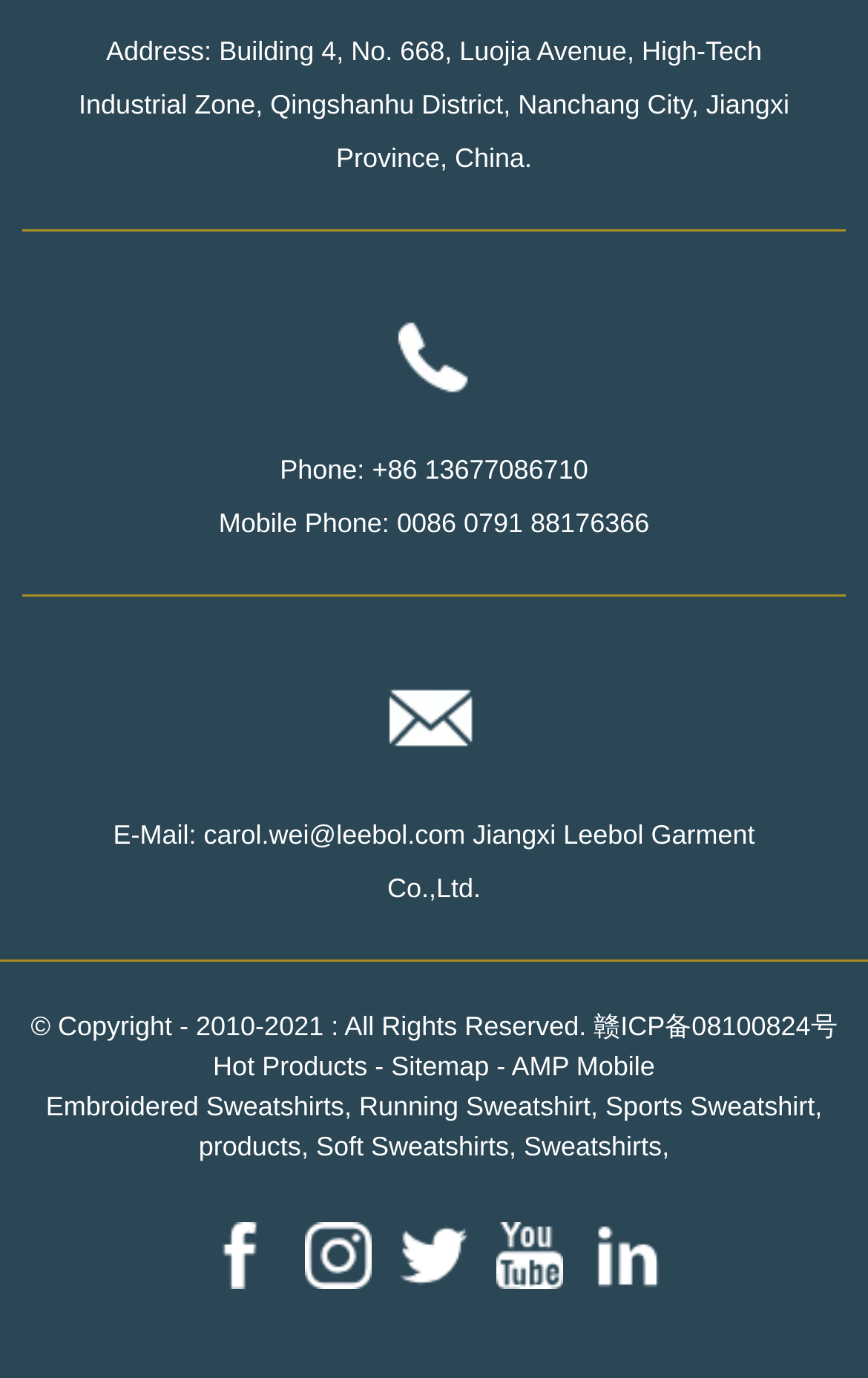Identify the bounding box coordinates of the HTML element based on this description: "Blog".

None